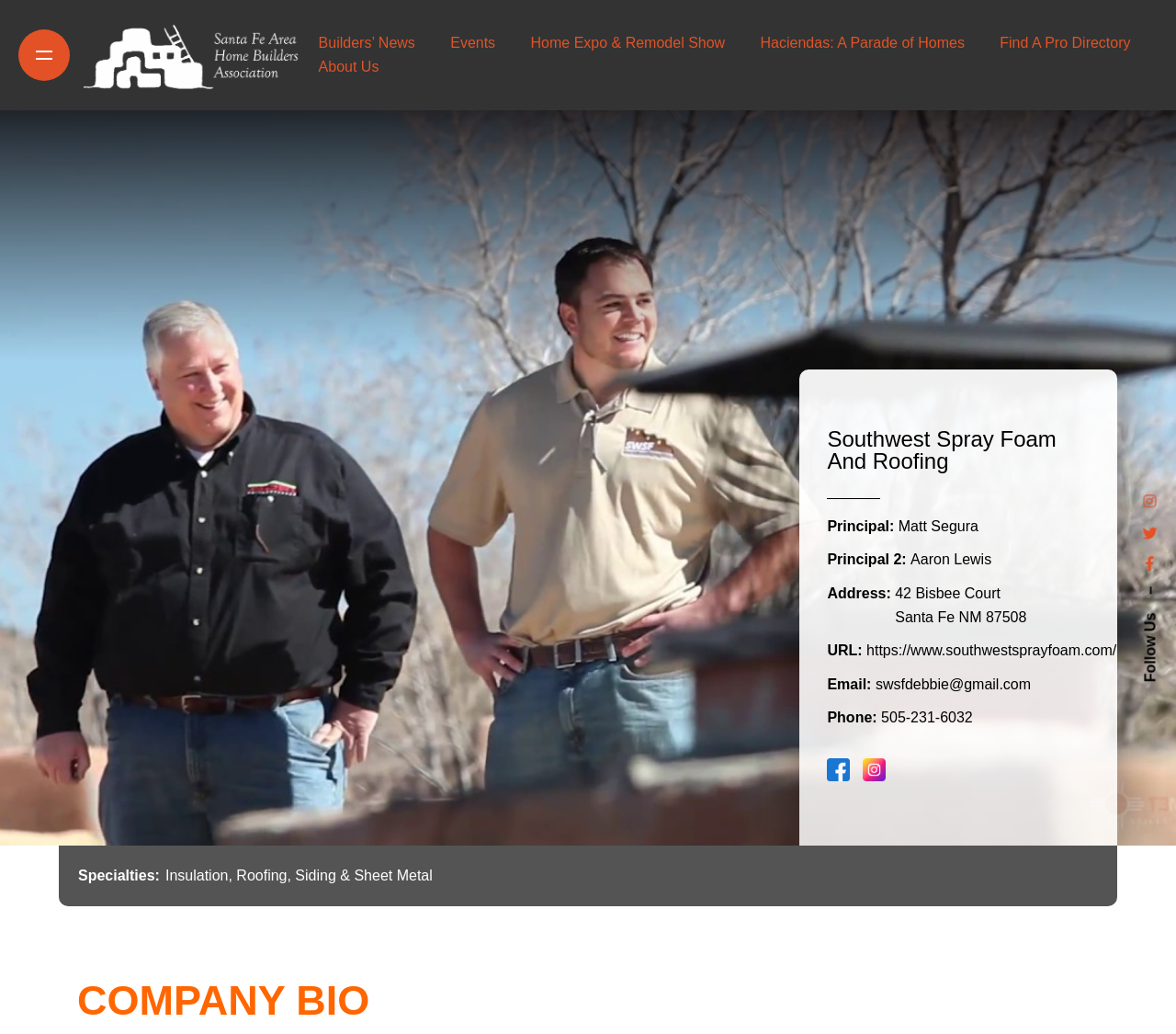Find the bounding box coordinates of the element to click in order to complete this instruction: "Visit the Santa Fe Area Home Builders Association website". The bounding box coordinates must be four float numbers between 0 and 1, denoted as [left, top, right, bottom].

[0.071, 0.016, 0.256, 0.091]